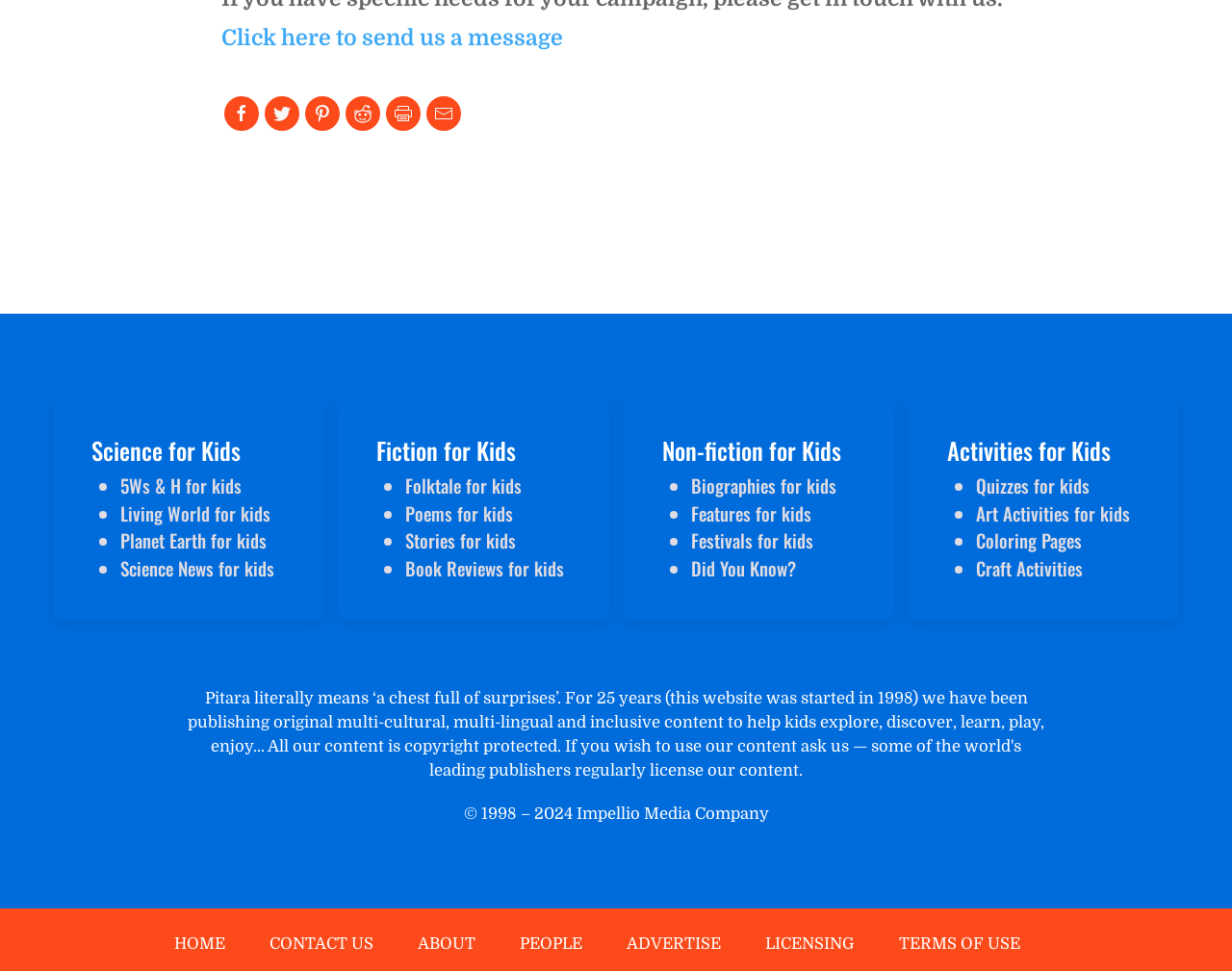What type of content is linked under 'Link to Science for Kids'?
Please provide a comprehensive answer to the question based on the webpage screenshot.

The 'Link to Science for Kids' heading suggests that the linked content is related to science and is intended for a children's audience. This is likely to include educational resources, articles, or activities focused on science for kids.